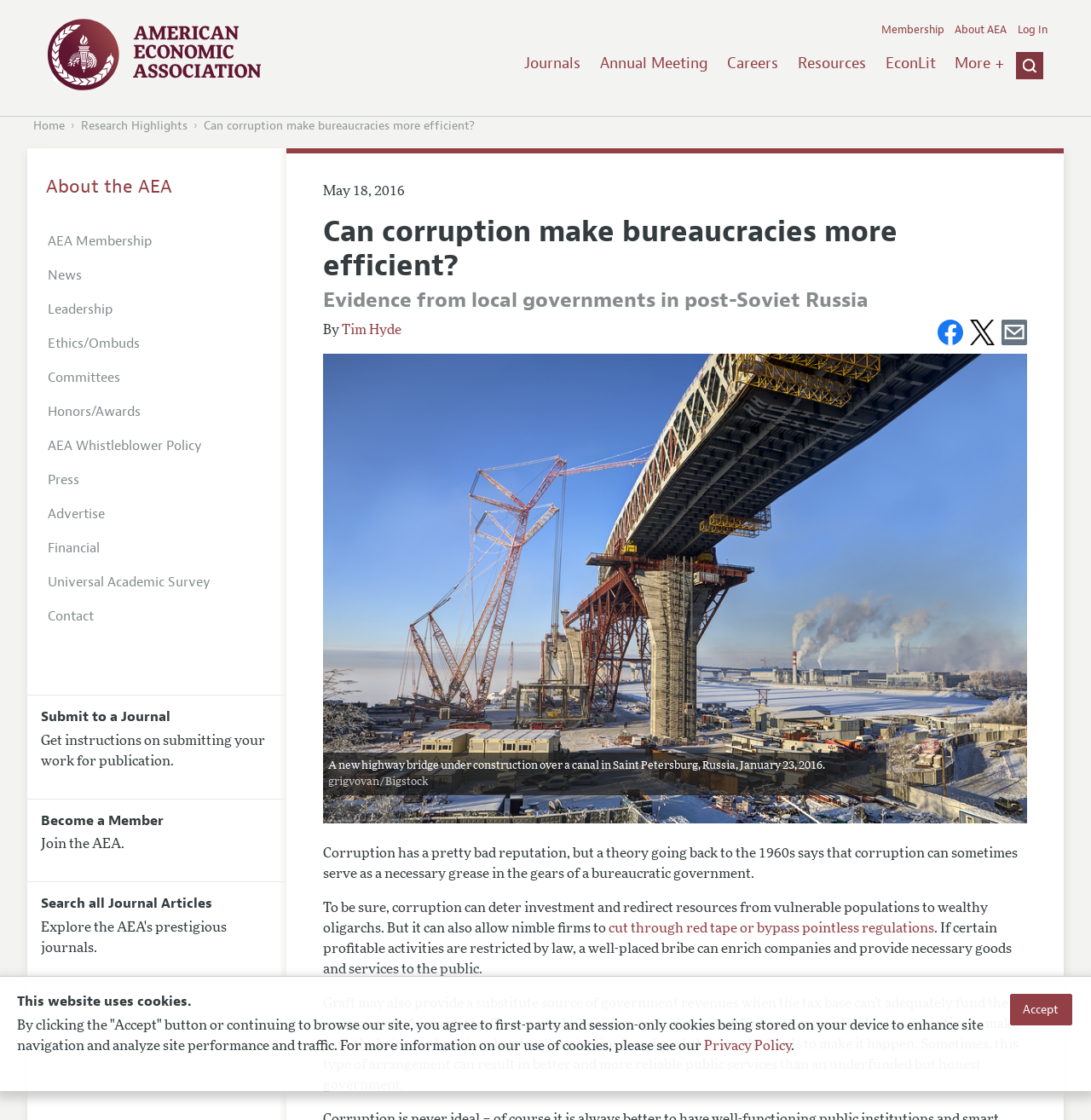Find and provide the bounding box coordinates for the UI element described with: "Submit to a Journal".

[0.038, 0.632, 0.156, 0.647]